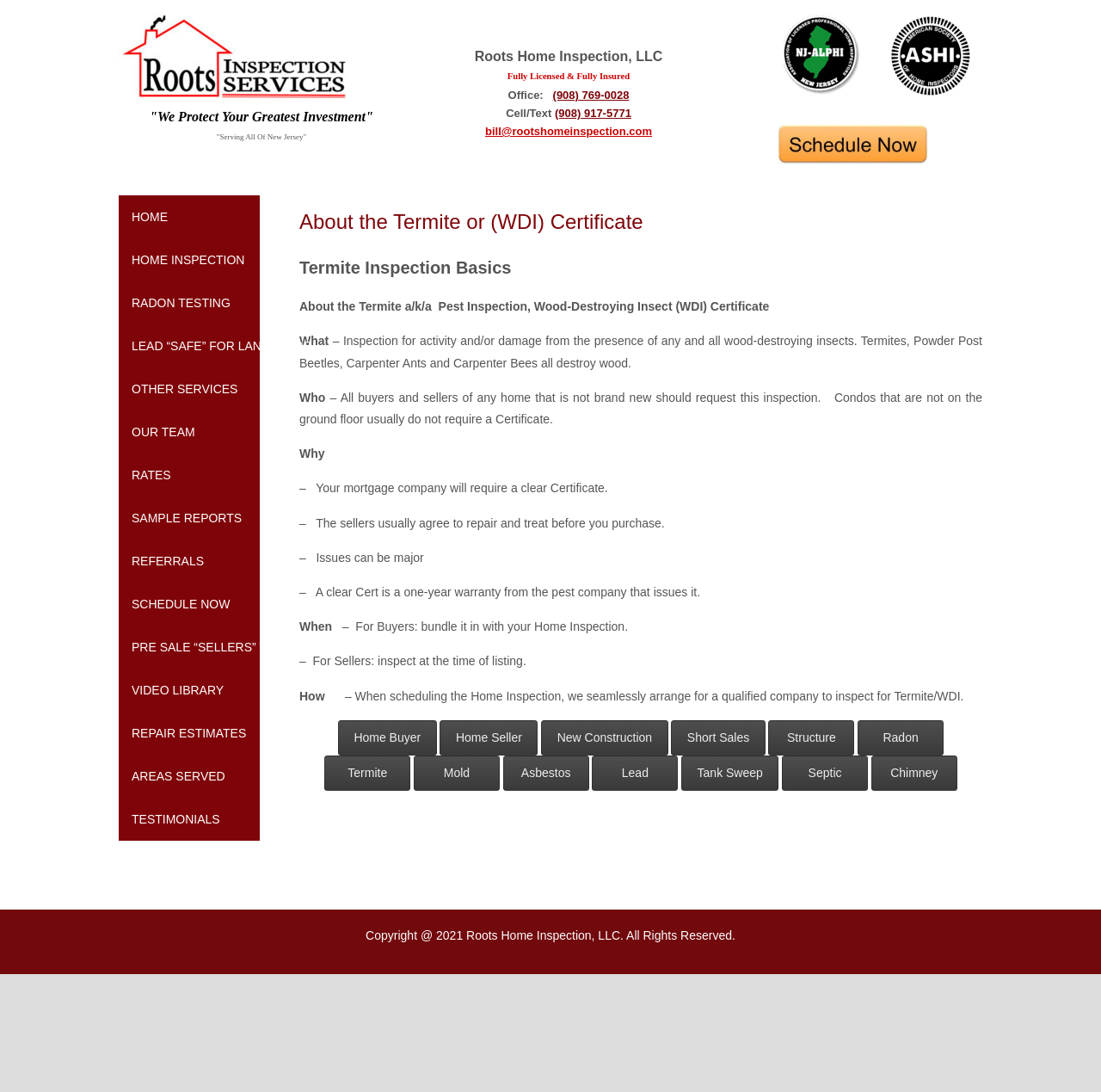Pinpoint the bounding box coordinates of the clickable element needed to complete the instruction: "Schedule a home inspection now". The coordinates should be provided as four float numbers between 0 and 1: [left, top, right, bottom].

[0.108, 0.534, 0.236, 0.573]